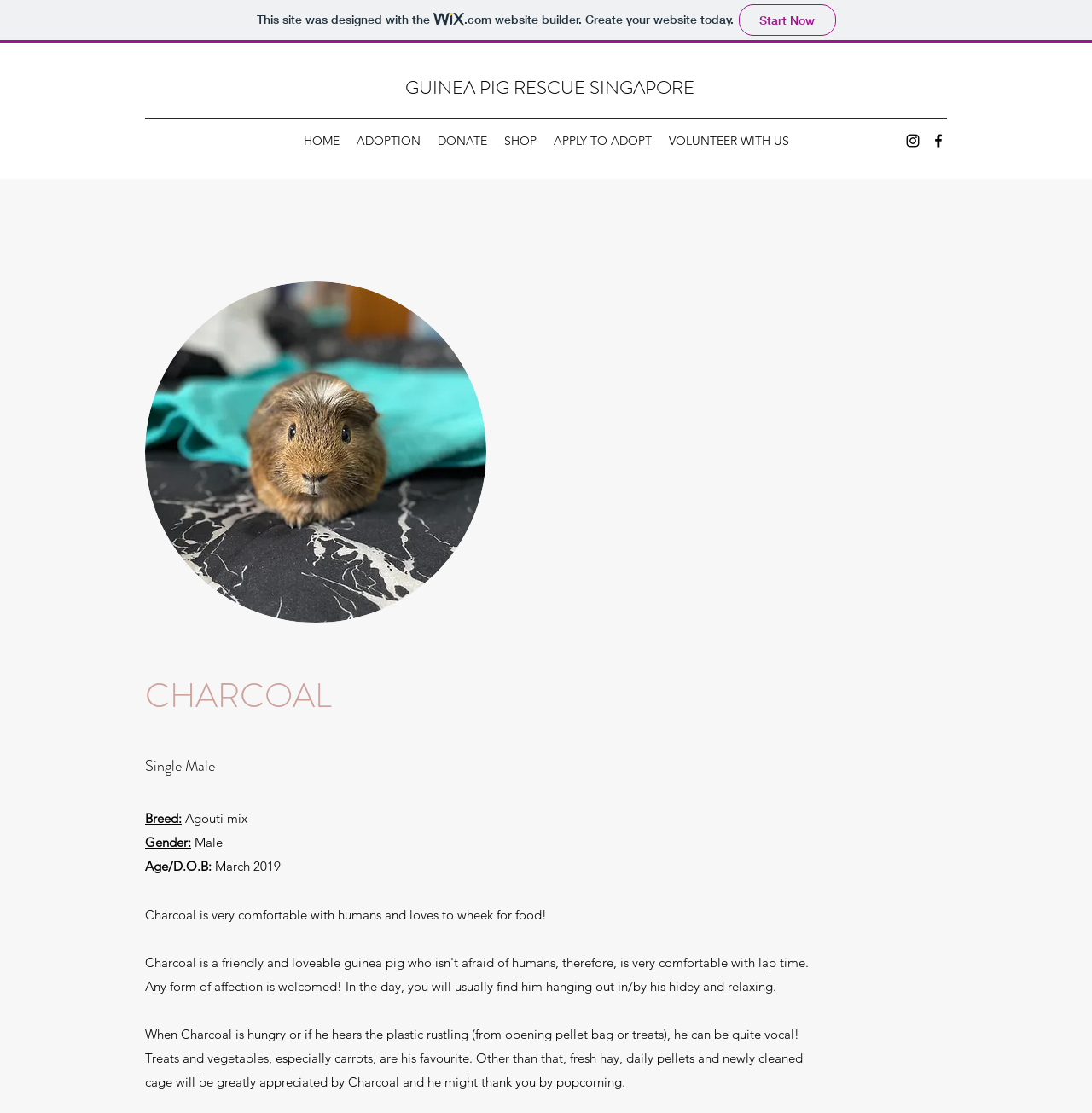Provide a brief response in the form of a single word or phrase:
How old is Charcoal?

Around 3 years